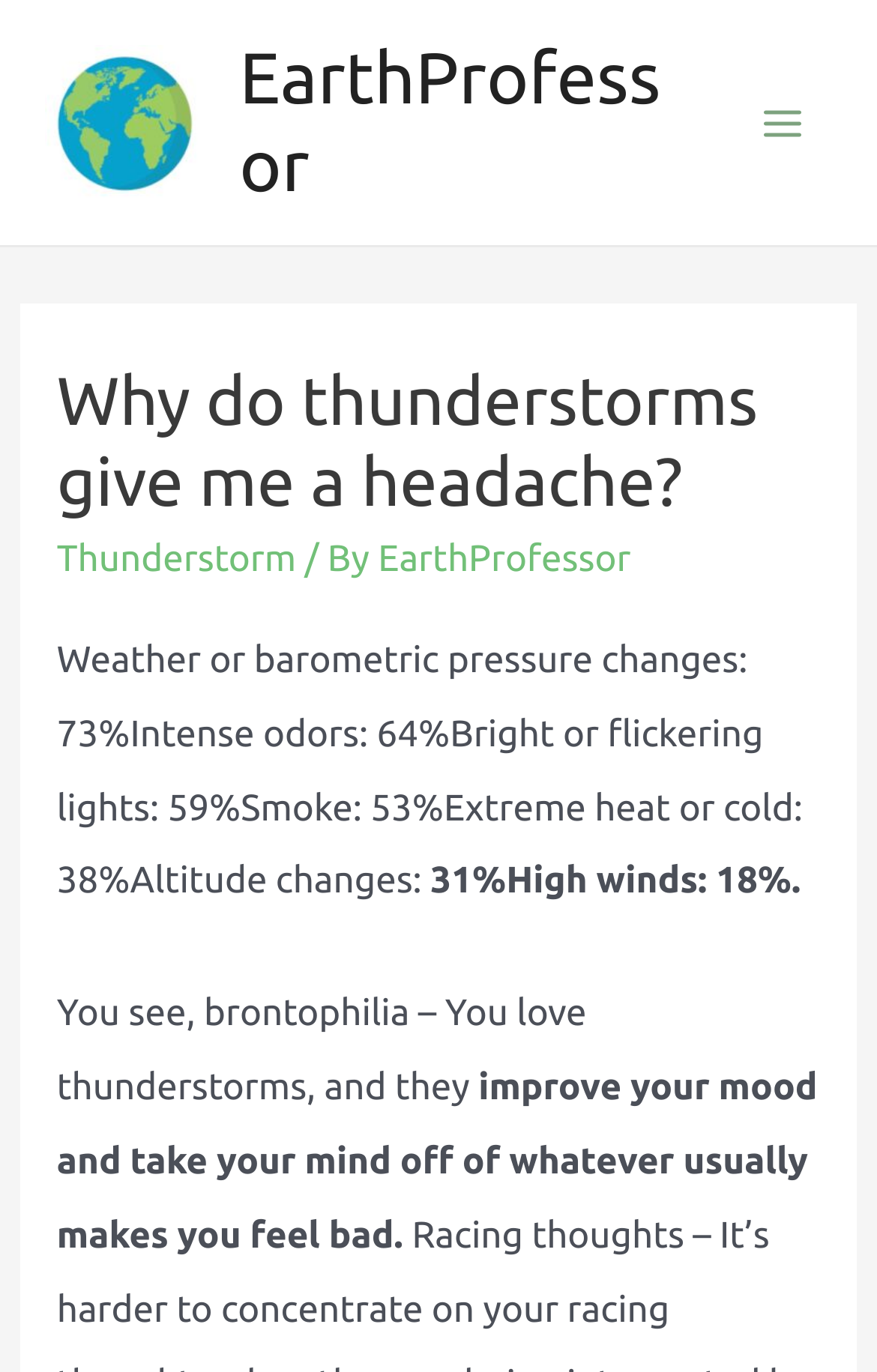Examine the screenshot and answer the question in as much detail as possible: What percentage of people experience headaches due to weather or barometric pressure changes?

According to the webpage, the text 'Weather or barometric pressure changes: 73%' is present, which indicates that 73% of people experience headaches due to weather or barometric pressure changes.